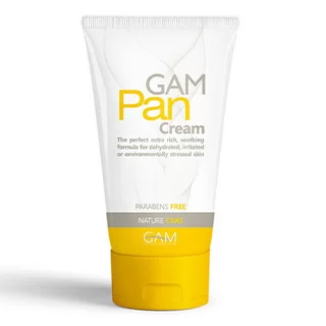What is the product name?
Answer briefly with a single word or phrase based on the image.

Pan Cream